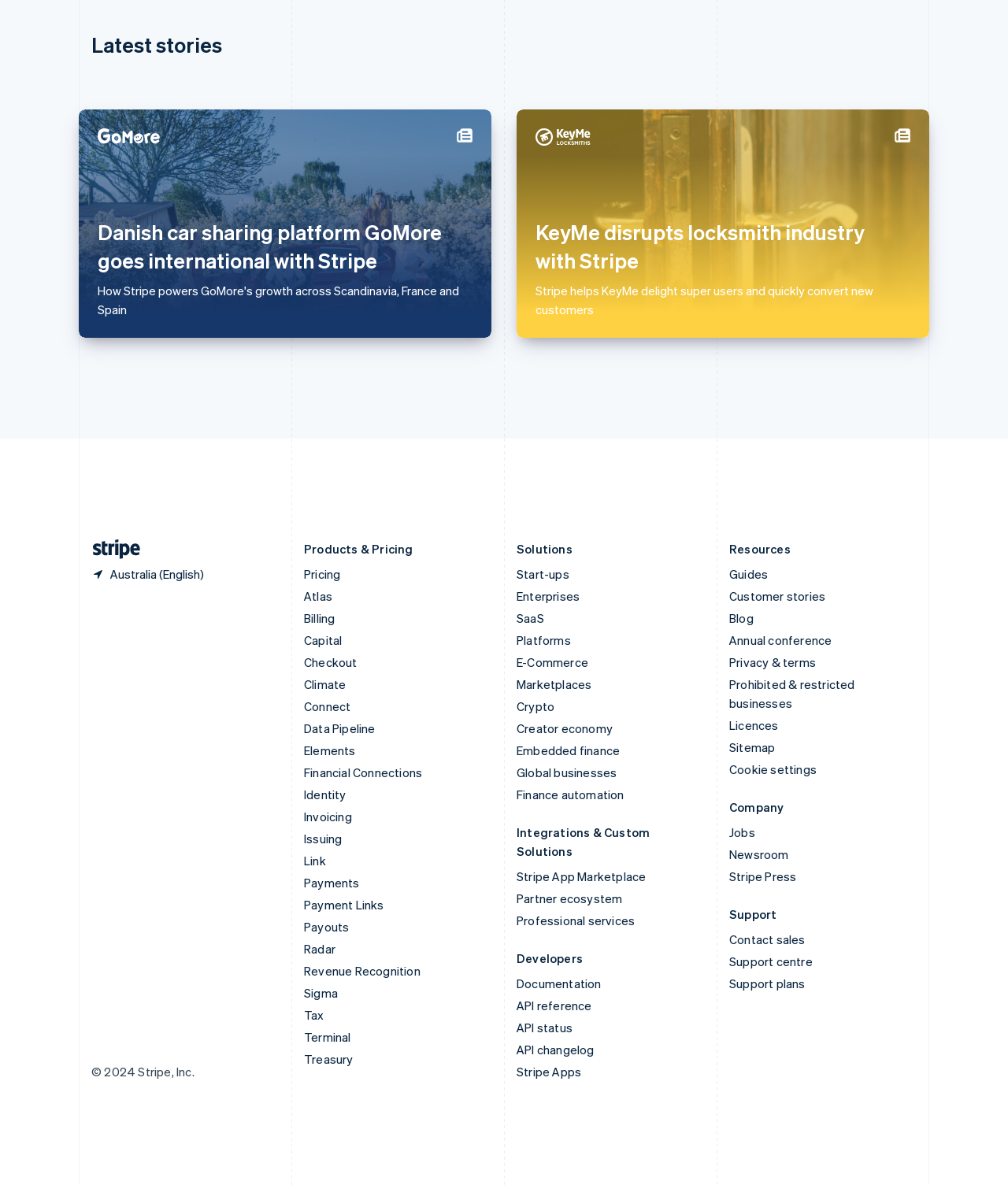Carefully examine the image and provide an in-depth answer to the question: What is the copyright year at the bottom of the page?

I found a static text element at the bottom of the page with the text '© 2024 Stripe, Inc.', indicating that the copyright year is 2024.